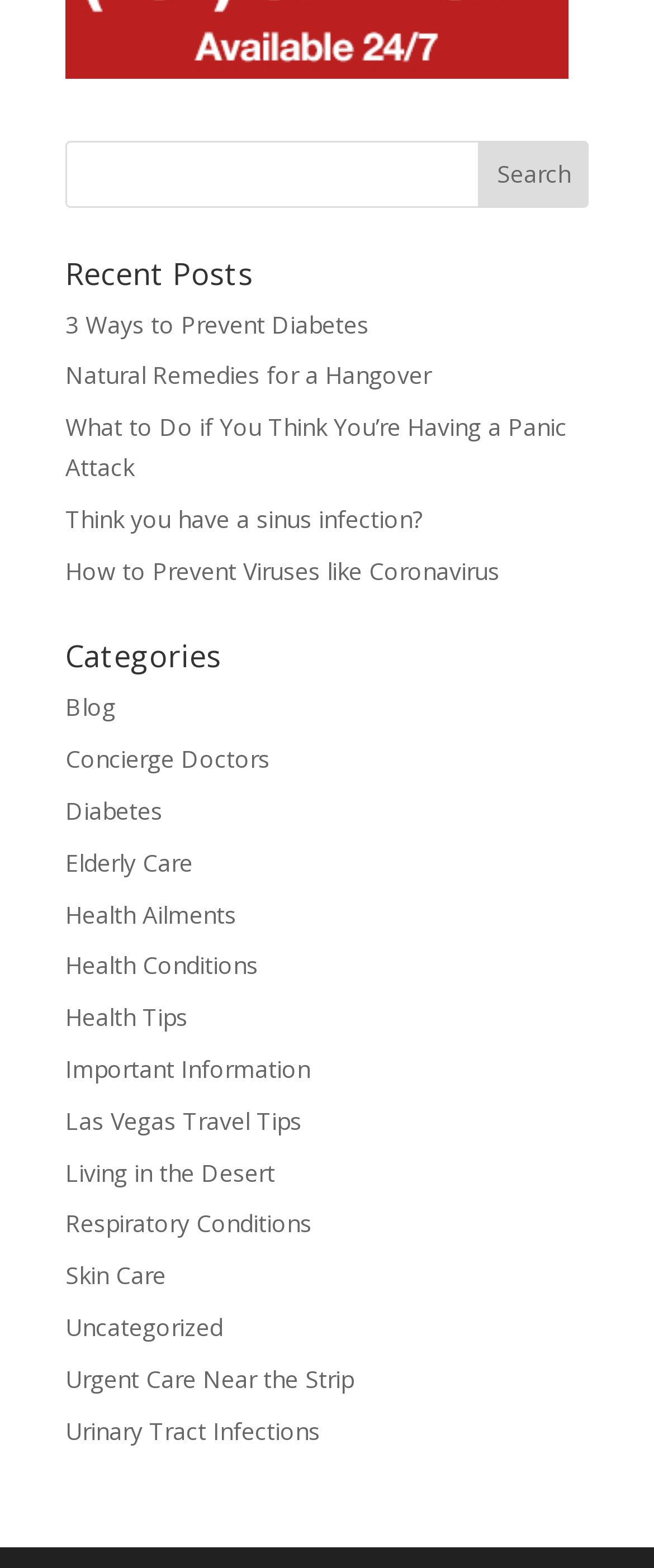Provide a brief response to the question below using one word or phrase:
What is the topic of the first recent post?

3 Ways to Prevent Diabetes